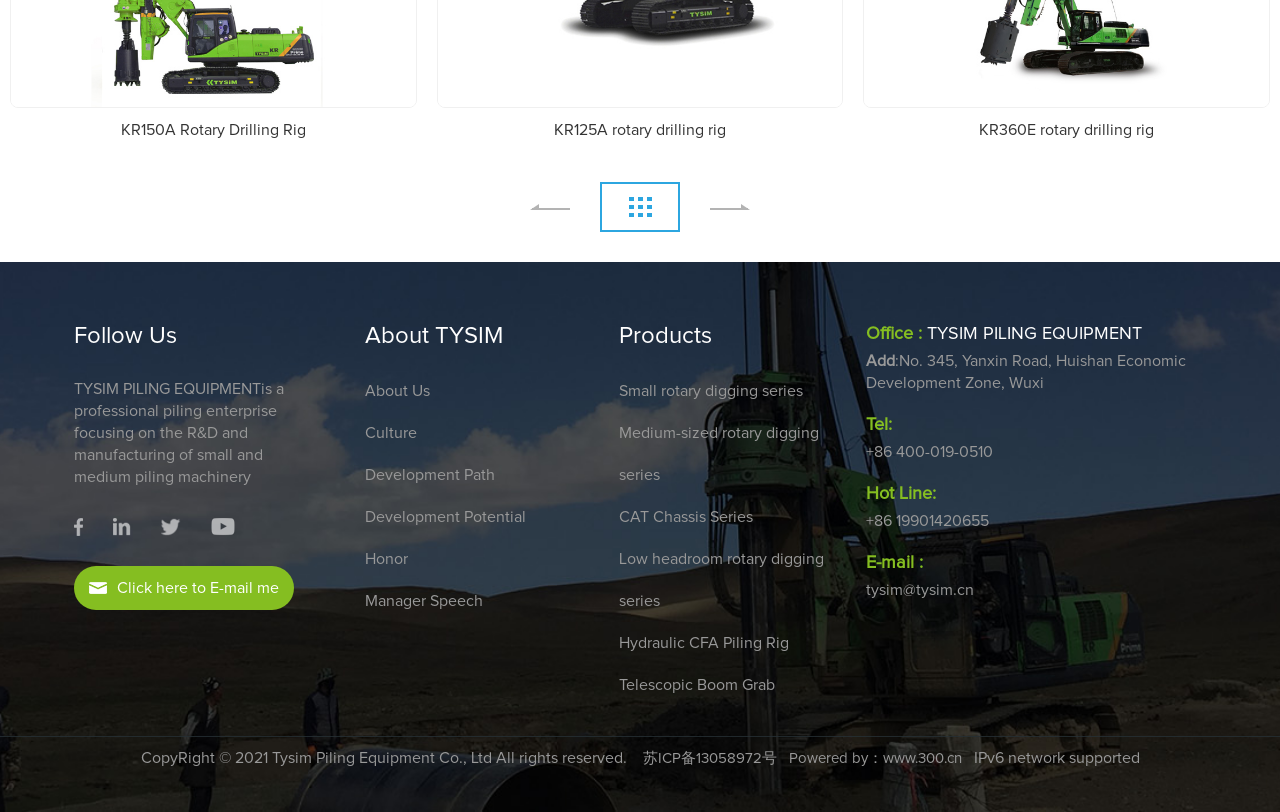Given the element description About Us, identify the bounding box coordinates for the UI element on the webpage screenshot. The format should be (top-left x, top-left y, bottom-right x, bottom-right y), with values between 0 and 1.

[0.285, 0.456, 0.46, 0.507]